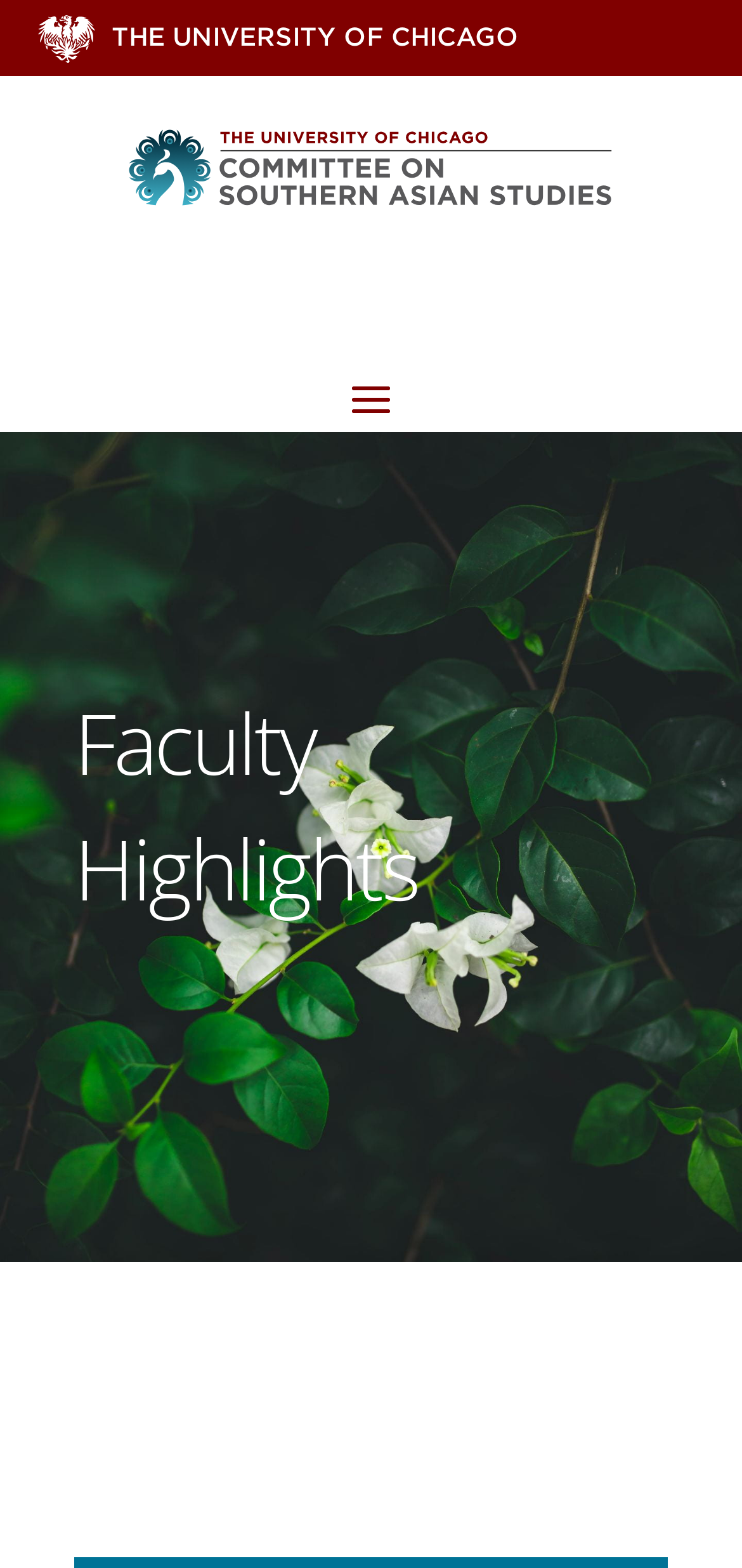Examine the image carefully and respond to the question with a detailed answer: 
What is the logo above the 'COSAS' link?

I inferred the answer by examining the image element with the description 'COSAS' located above the 'COSAS' link, which suggests that it is the logo of COSAS.